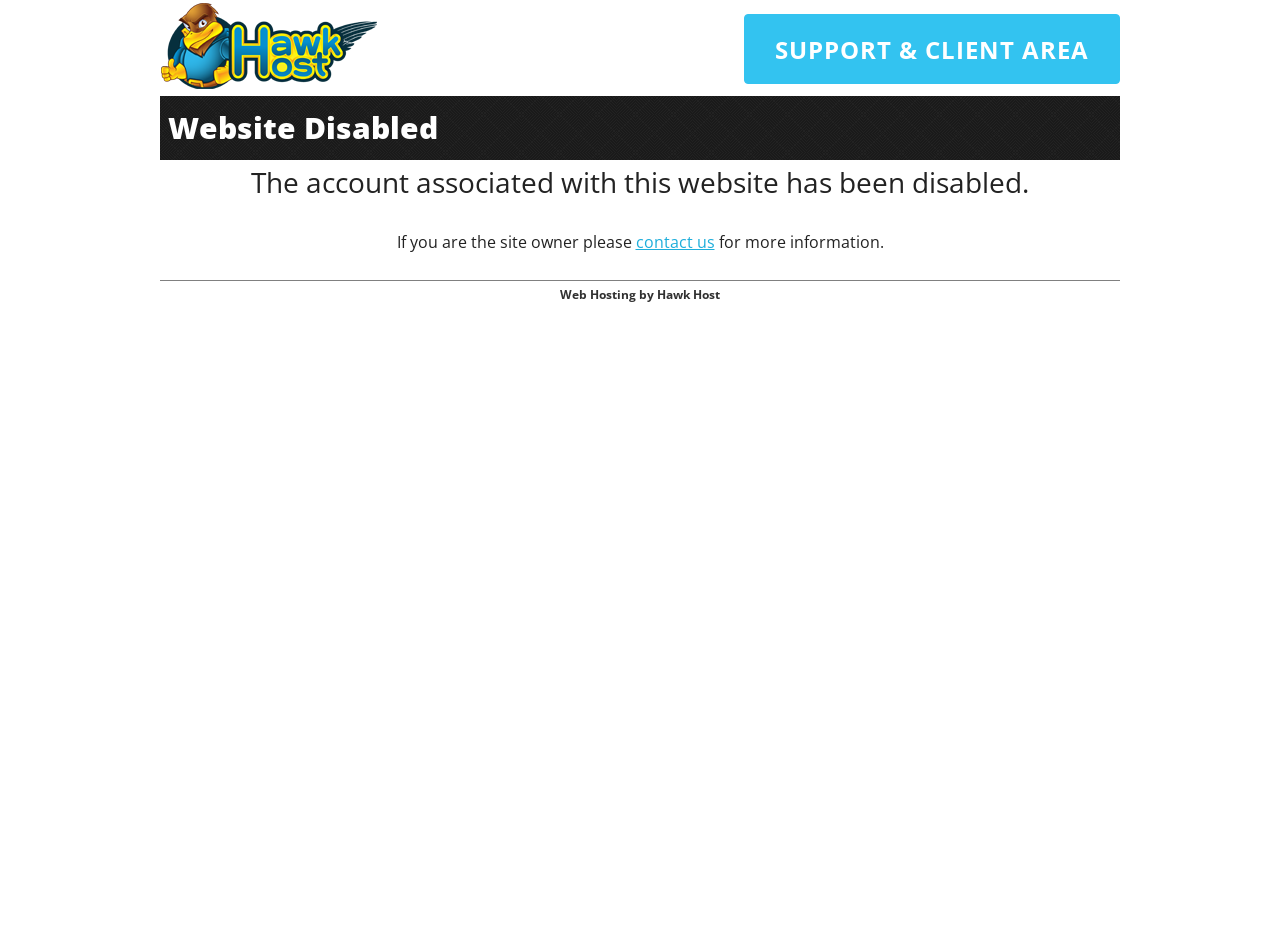Please provide the bounding box coordinate of the region that matches the element description: Web Hosting by Hawk Host. Coordinates should be in the format (top-left x, top-left y, bottom-right x, bottom-right y) and all values should be between 0 and 1.

[0.438, 0.308, 0.562, 0.327]